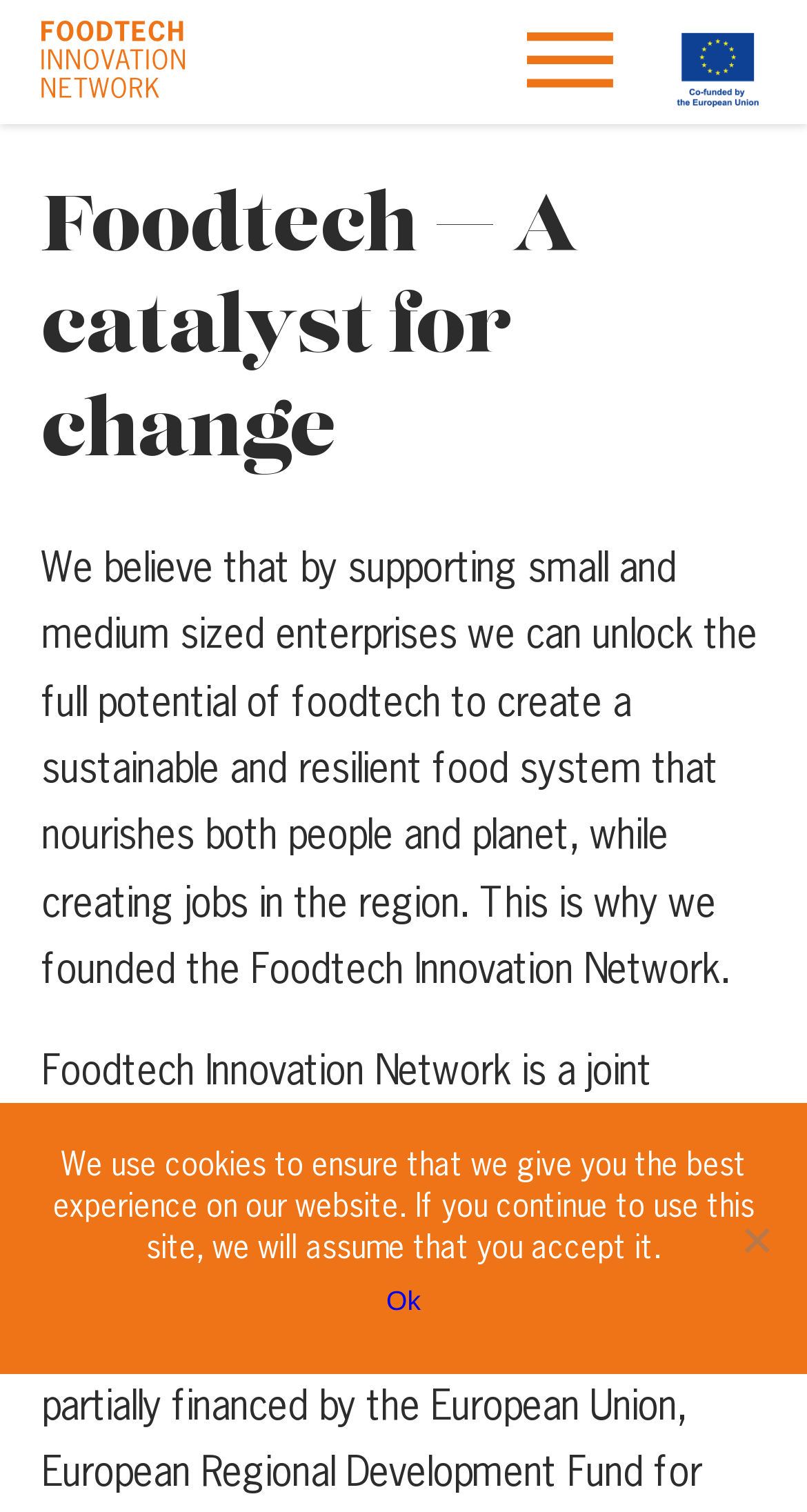Predict the bounding box coordinates of the UI element that matches this description: "Ok". The coordinates should be in the format [left, top, right, bottom] with each value between 0 and 1.

[0.479, 0.847, 0.521, 0.875]